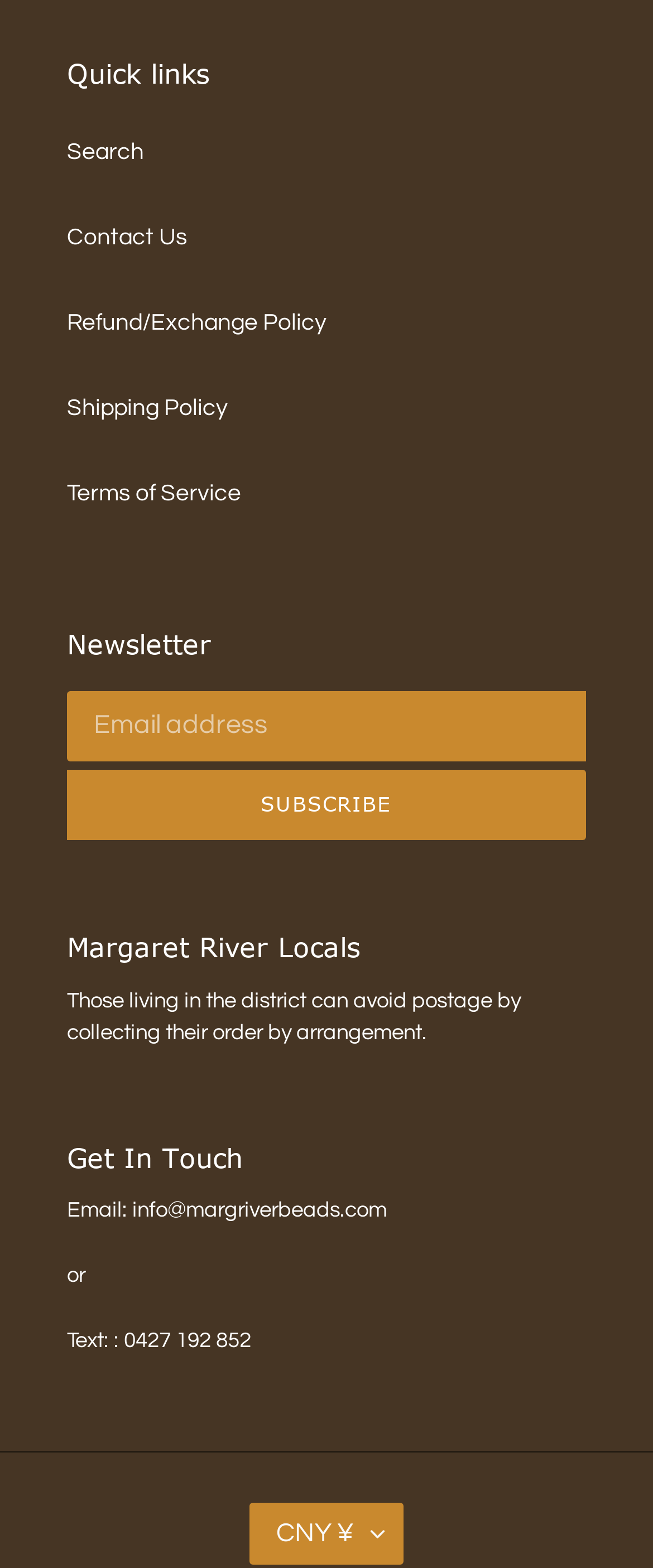Find the bounding box coordinates of the area to click in order to follow the instruction: "Subscribe to the newsletter".

[0.103, 0.491, 0.897, 0.536]